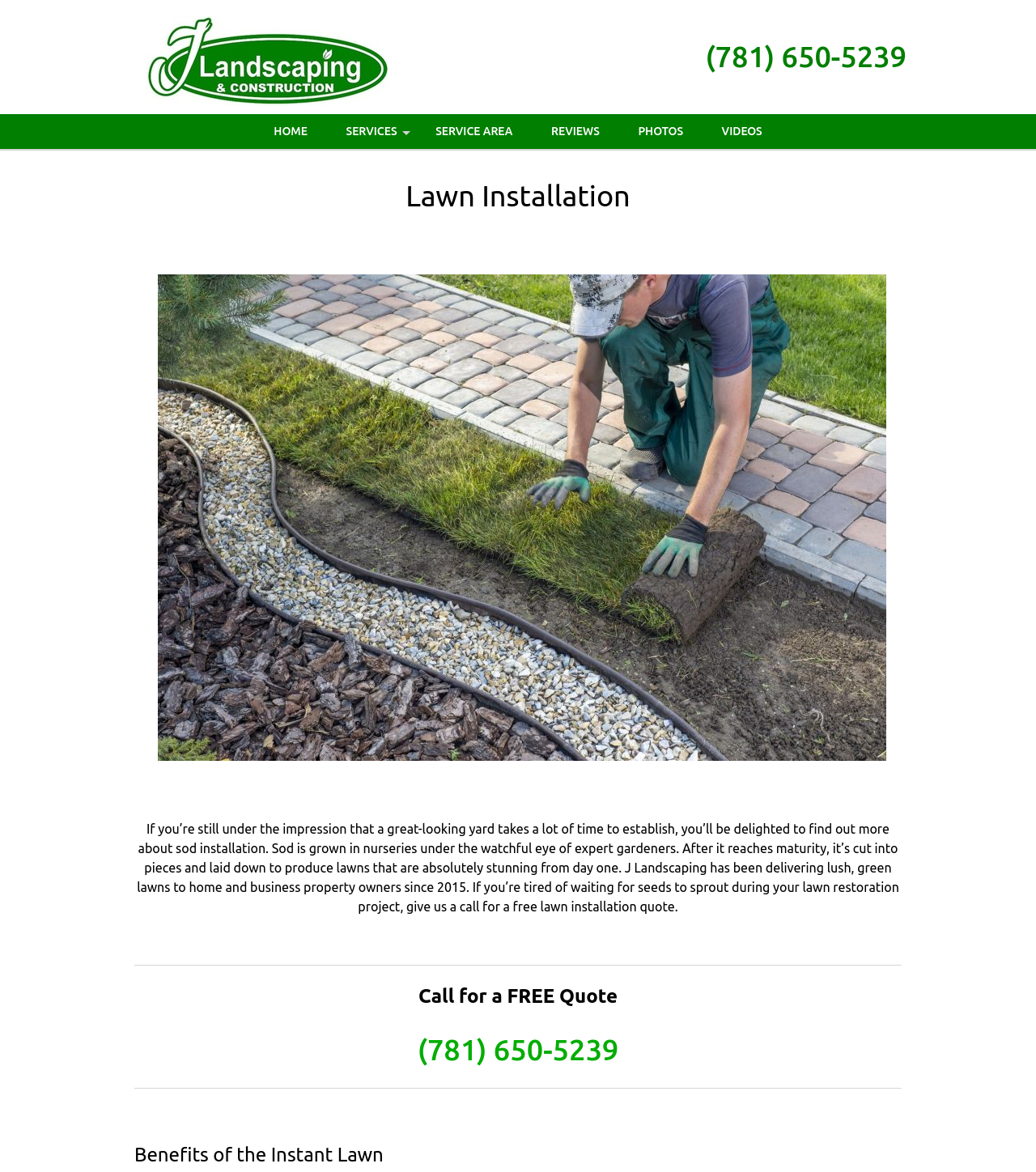What is the phone number to call for a free quote?
Please provide a comprehensive answer based on the details in the screenshot.

I found the phone number by looking at the heading '(781) 650-5239' and its corresponding link element, which suggests that it's a clickable phone number. Additionally, the text 'Call for a FREE Quote' is nearby, which further supports the idea that this is the phone number to call for a free quote.